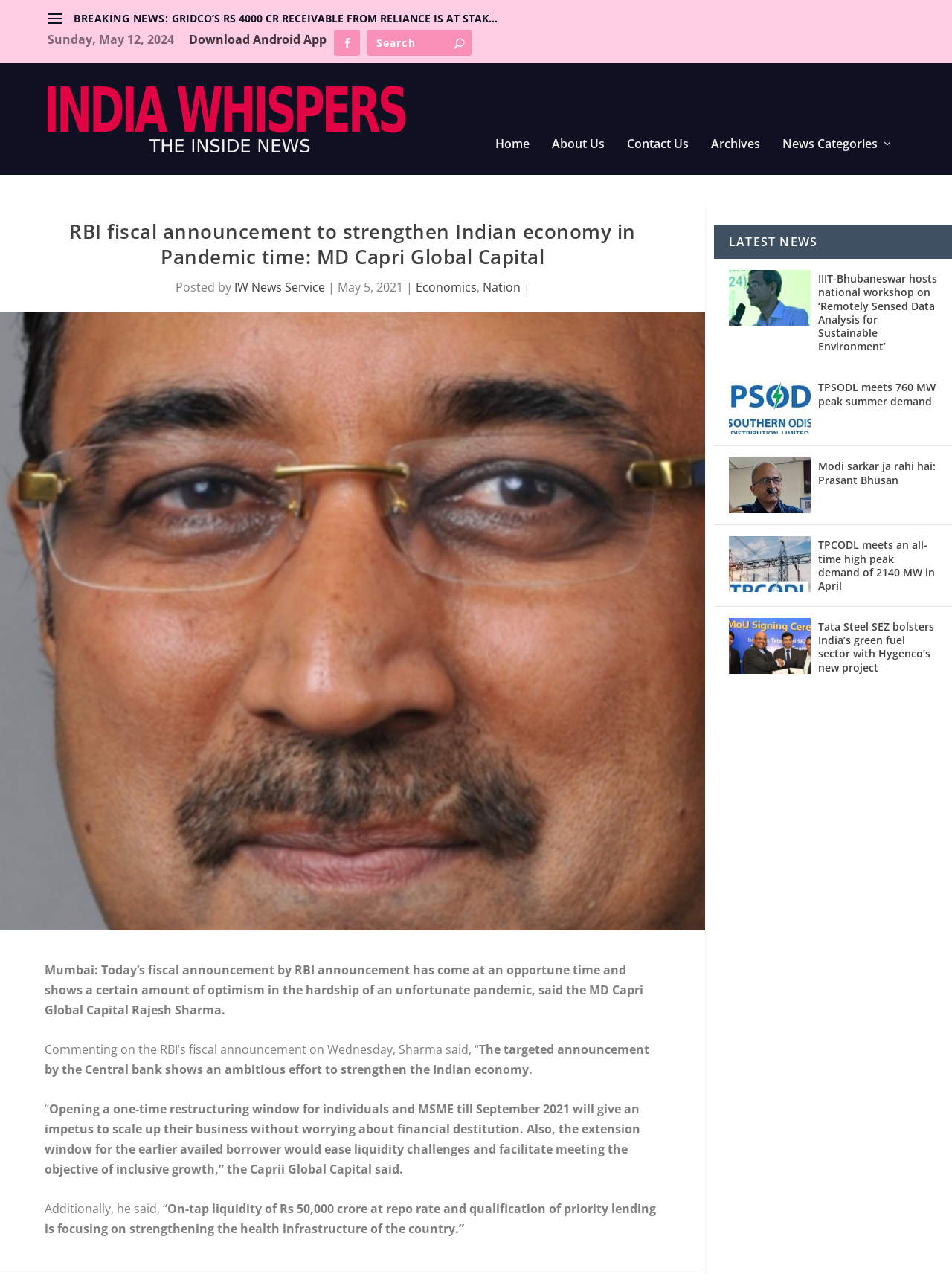Create an elaborate caption for the webpage.

This webpage appears to be a news article page from India Whispers, a news website. At the top, there is a navigation menu with links to "Home", "About Us", "Contact Us", "Archives", and "News Categories". Below the navigation menu, there is a heading "RBI fiscal announcement to strengthen Indian economy in Pandemic time: MD Capri Global Capital" followed by a brief summary of the article.

To the left of the article summary, there is an image related to the article. The article itself is divided into several paragraphs, with the main content discussing the RBI's fiscal announcement and its impact on the Indian economy. The article quotes the MD of Capri Global Capital, Rajesh Sharma, who comments on the announcement and its effects.

On the right side of the page, there is a section titled "LATEST NEWS" with several links to other news articles, each accompanied by a small image. These articles appear to be related to various topics, including education, energy, and politics.

At the top-right corner of the page, there is a search bar with a magnifying glass icon. Above the search bar, there are links to download an Android app and a link to the India Whispers website. There is also a "BREAKING NEWS" heading with a link to another news article. The date "Sunday, May 12, 2024" is displayed above the search bar.